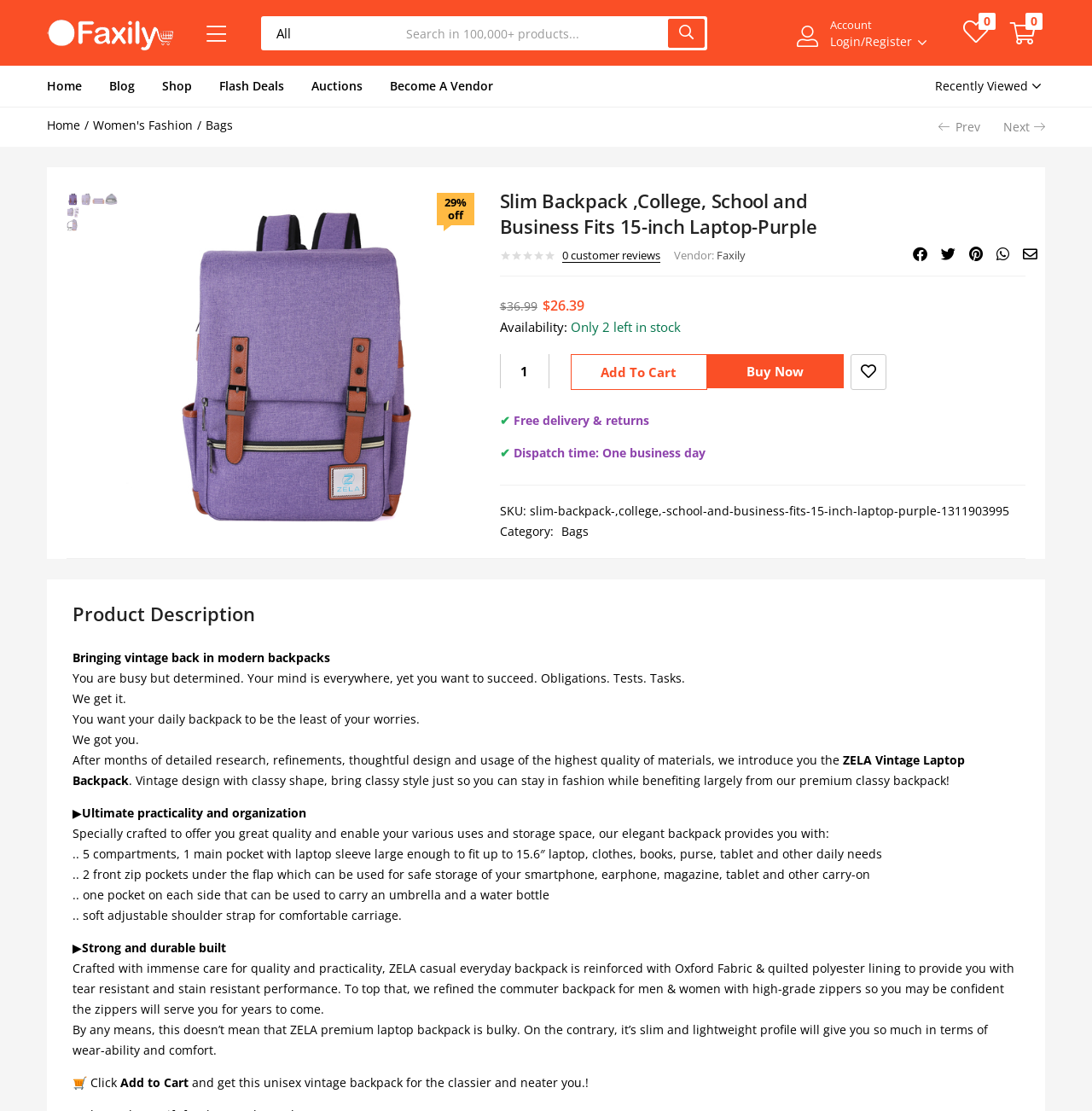What is the category of the product?
Refer to the image and answer the question using a single word or phrase.

Bags